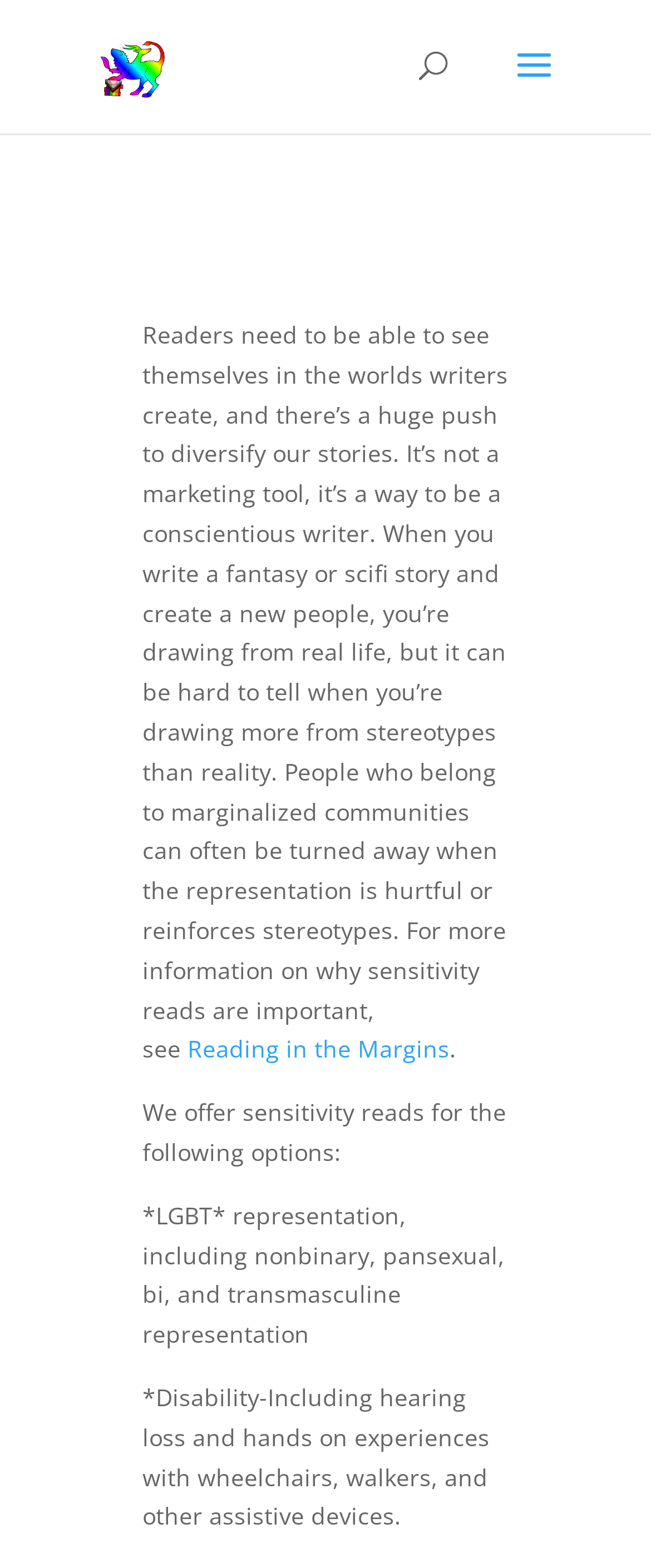Identify and provide the bounding box coordinates of the UI element described: "alt="Chimera Editing"". The coordinates should be formatted as [left, top, right, bottom], with each number being a float between 0 and 1.

[0.149, 0.031, 0.259, 0.051]